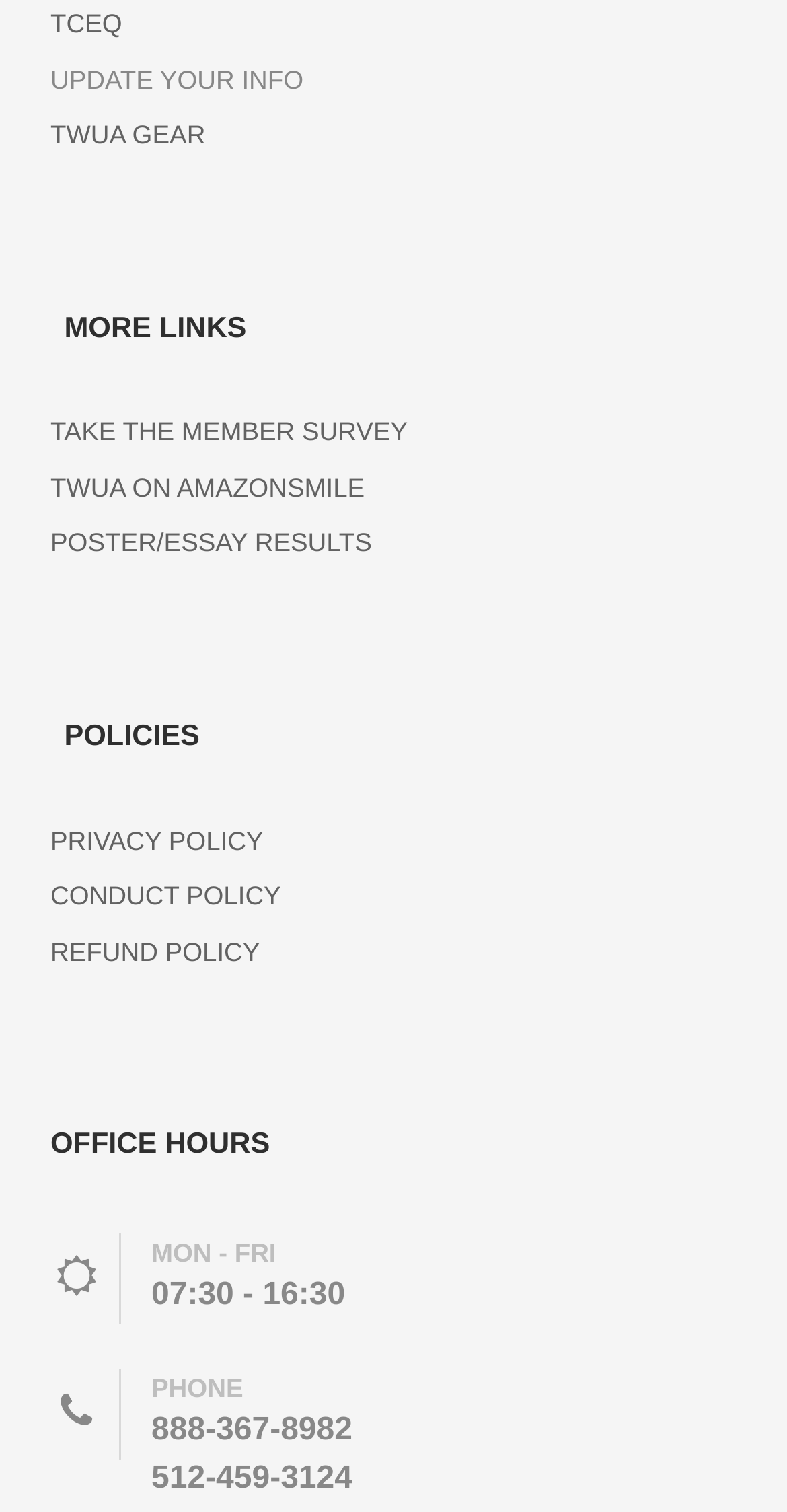Based on the visual content of the image, answer the question thoroughly: What is the second link under 'MORE LINKS'?

The second link under 'MORE LINKS' is 'TWUA GEAR' which is located below the 'UPDATE YOUR INFO' static text element with a bounding box of [0.064, 0.079, 0.261, 0.099].